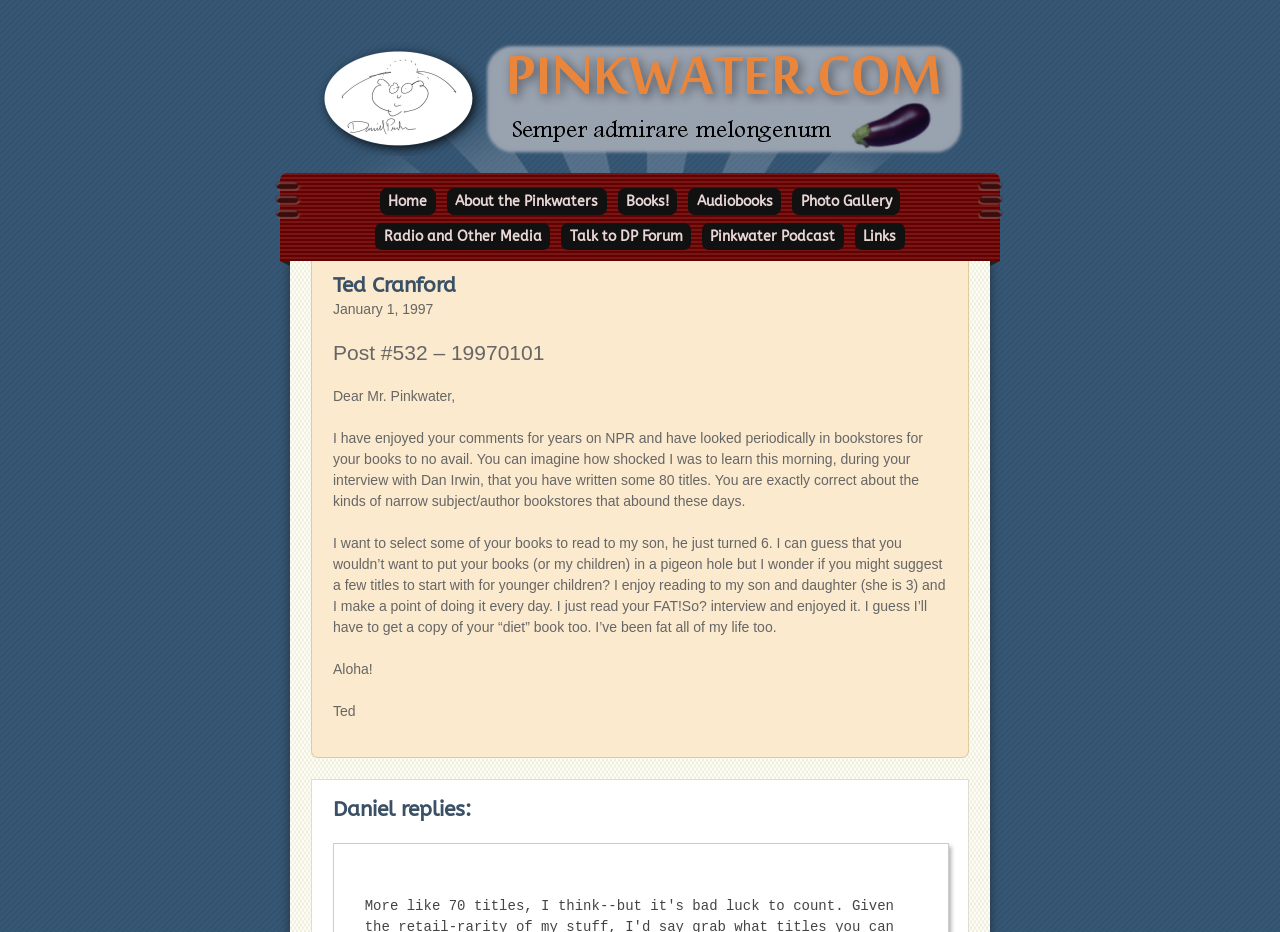Locate the bounding box coordinates of the element that needs to be clicked to carry out the instruction: "read Ted Cranford's post". The coordinates should be given as four float numbers ranging from 0 to 1, i.e., [left, top, right, bottom].

[0.26, 0.295, 0.74, 0.317]